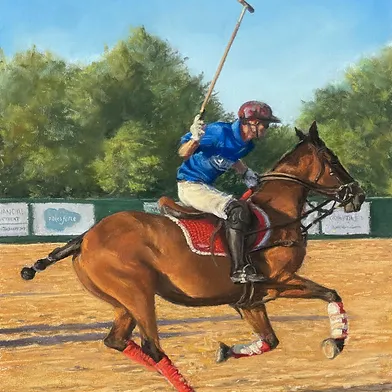Utilize the information from the image to answer the question in detail:
What is the color of the horse's coat?

The caption describes the horse as having a distinctive chestnut coat, which is an important aspect of the horse's appearance in the painting.